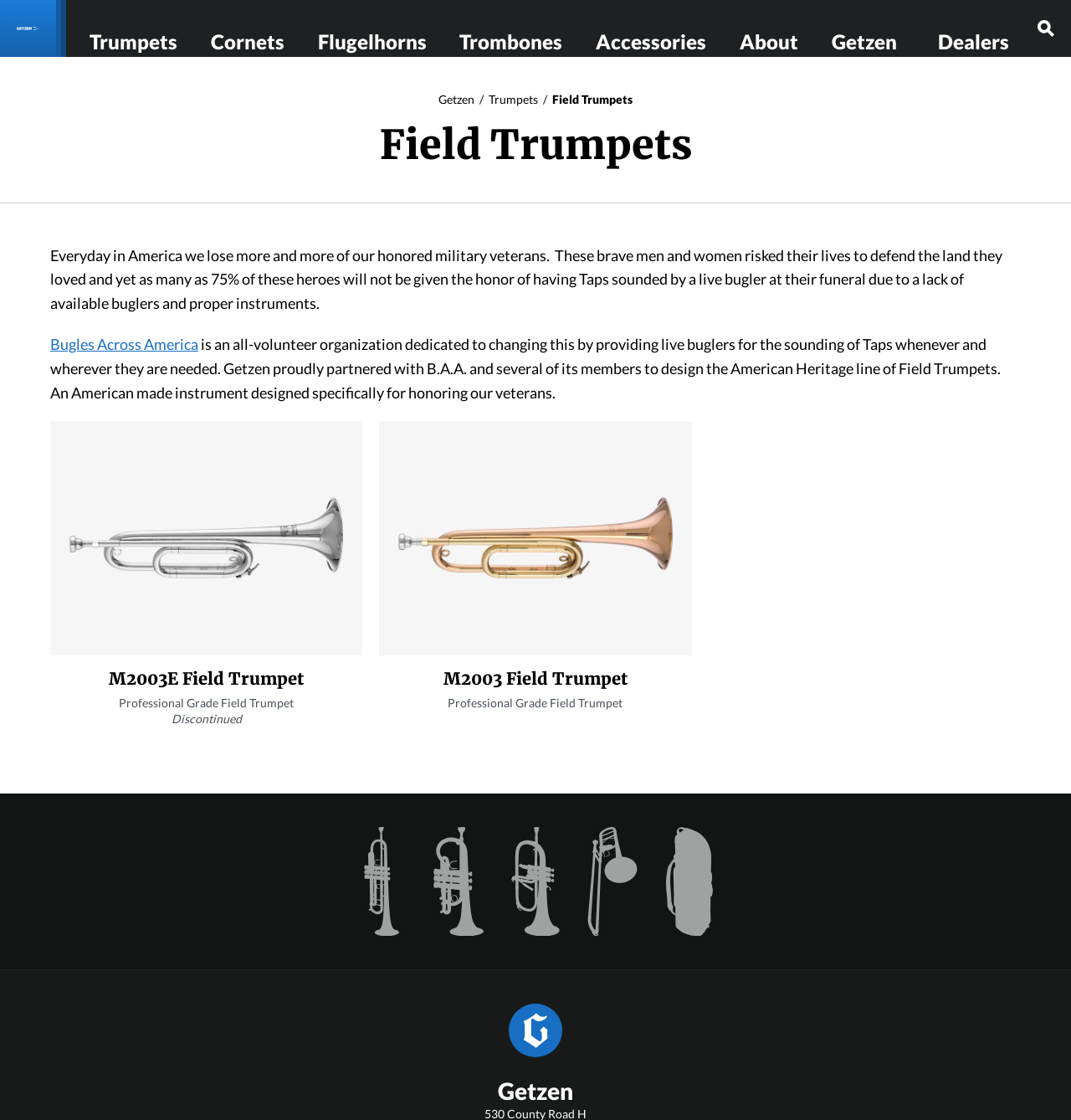Determine the bounding box for the HTML element described here: "Getzen Gazette". The coordinates should be given as [left, top, right, bottom] with each number being a float between 0 and 1.

[0.774, 0.0, 0.888, 0.051]